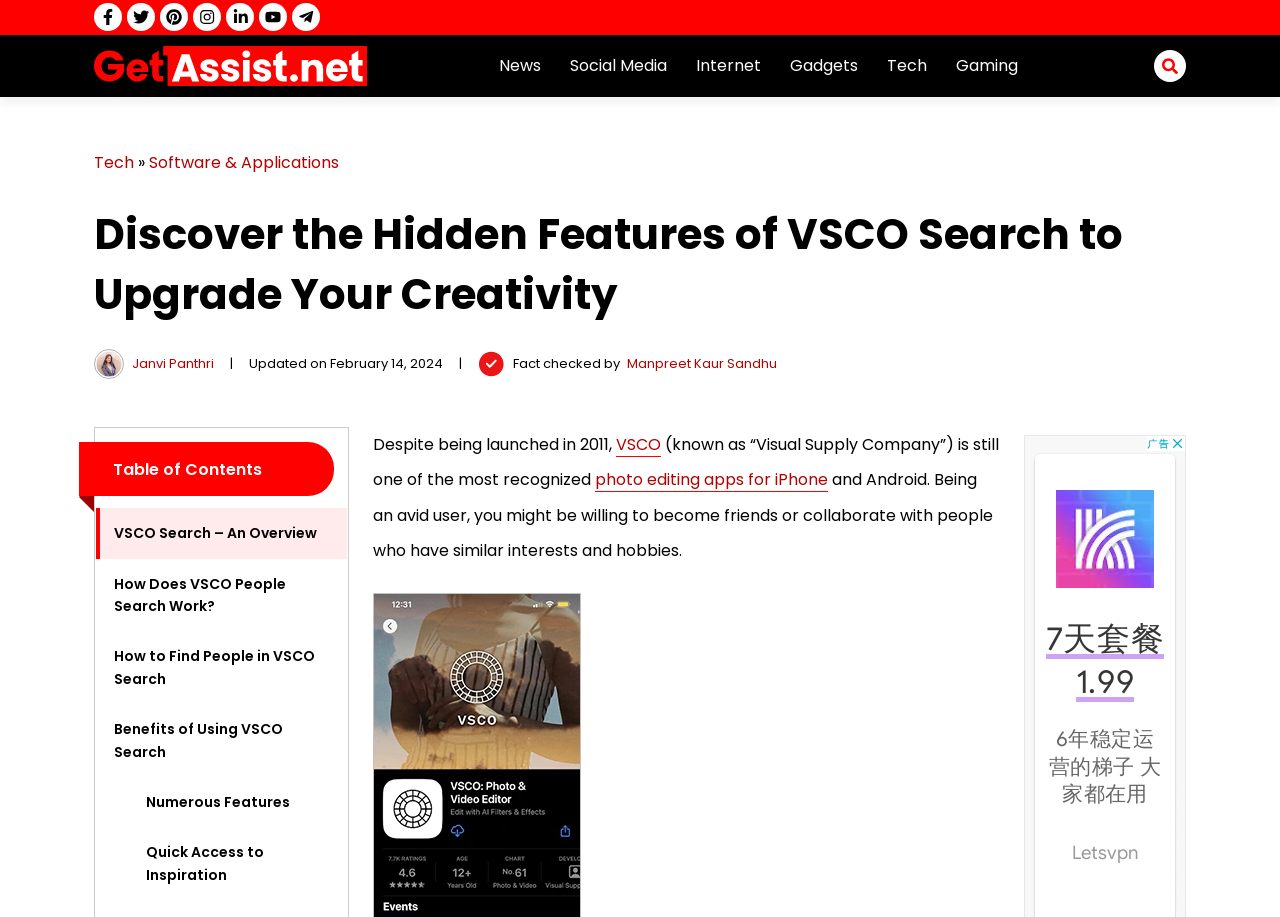Provide a brief response using a word or short phrase to this question:
What is the name of the fact checker?

Manpreet Kaur Sandhu